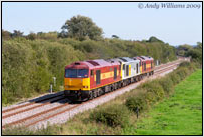From the details in the image, provide a thorough response to the question: Who captured the photograph?

The caption credits Andy Williams as the photographer who captured the image in September 2006.